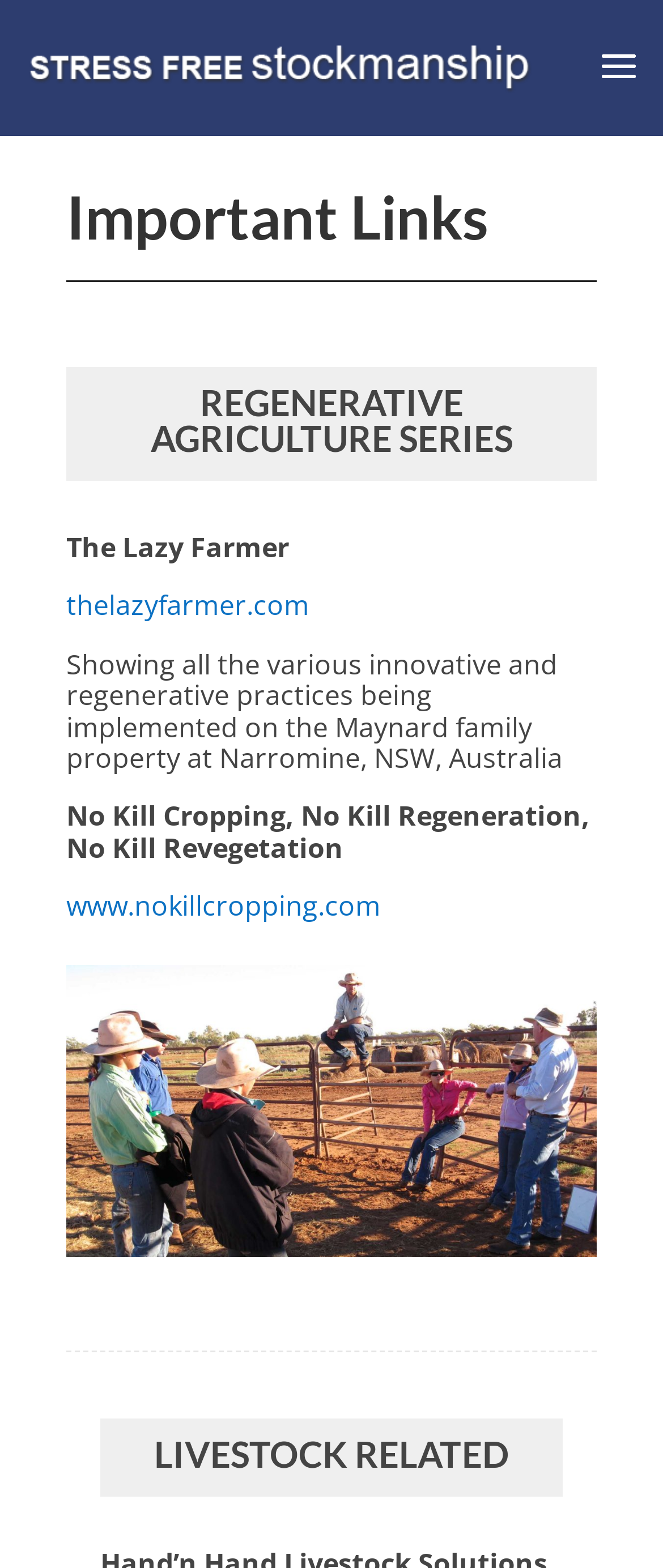Answer the question below using just one word or a short phrase: 
What category does the 'The Lazy Farmer' link belong to?

Livestock related